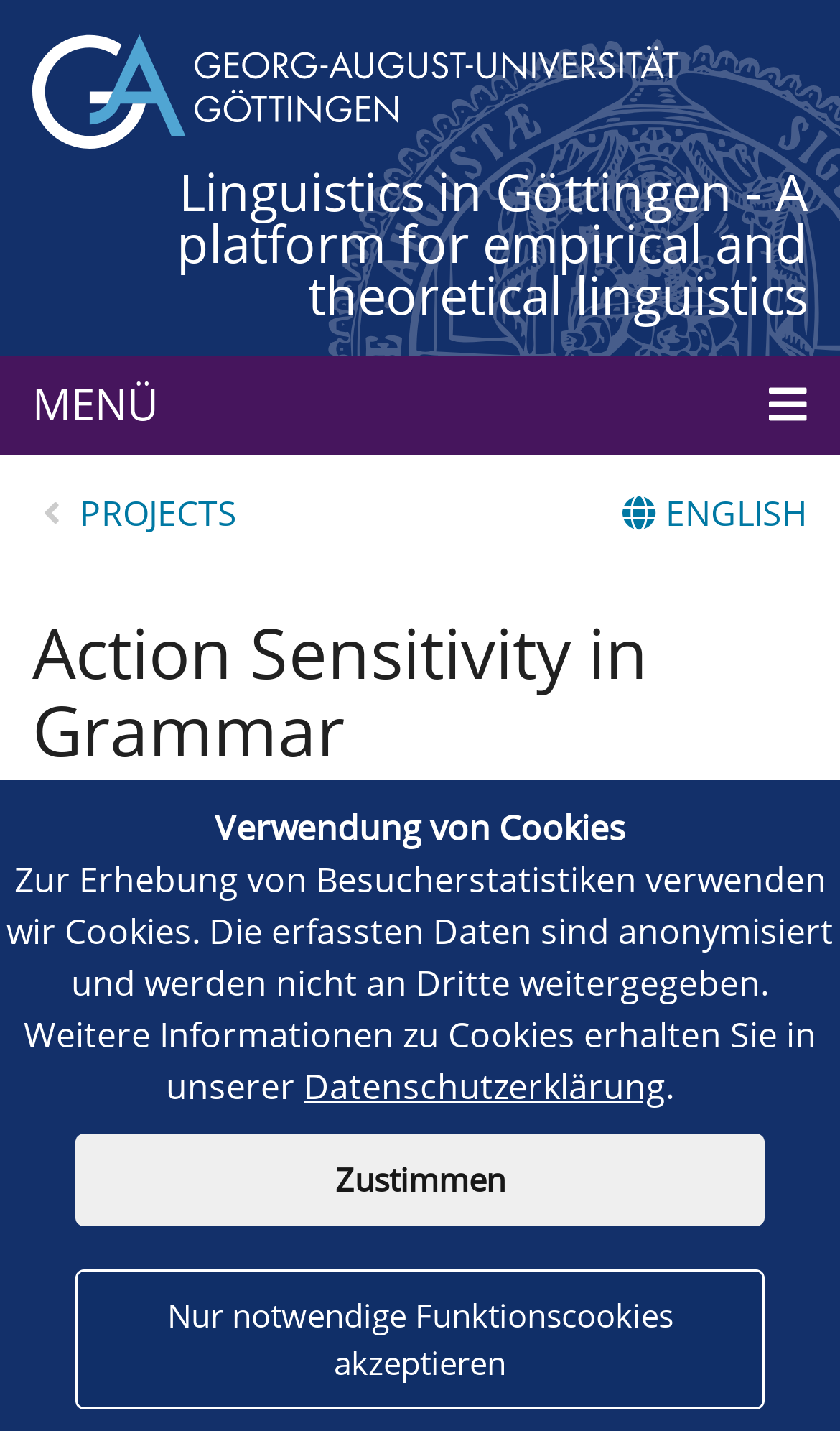Identify the title of the webpage and provide its text content.

Action Sensitivity in Grammar